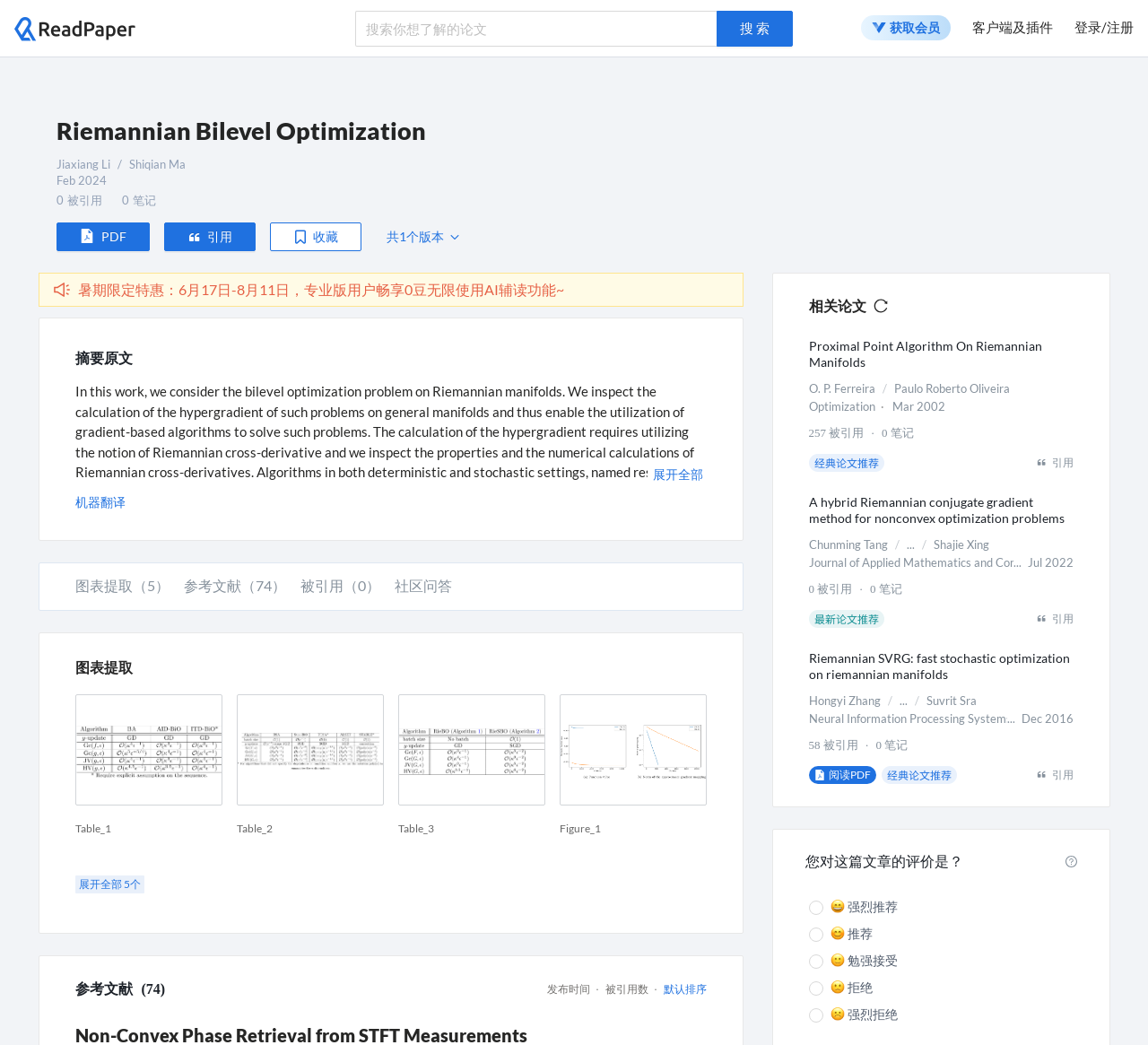What is the function of the button with the file-pdf icon?
Refer to the image and provide a detailed answer to the question.

The button with the file-pdf icon is located near the top of the page, and its function is to allow users to read the paper in PDF format.